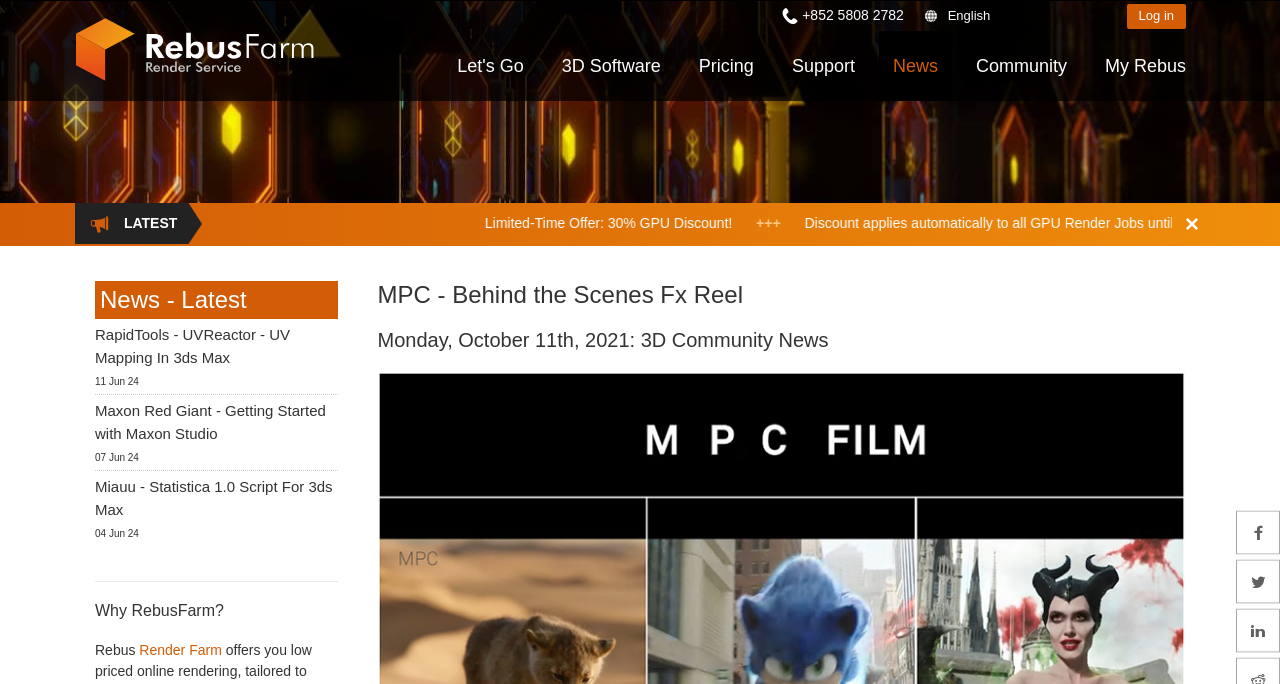Predict the bounding box coordinates of the area that should be clicked to accomplish the following instruction: "Click the 'English' button". The bounding box coordinates should consist of four float numbers between 0 and 1, i.e., [left, top, right, bottom].

[0.717, 0.001, 0.873, 0.045]